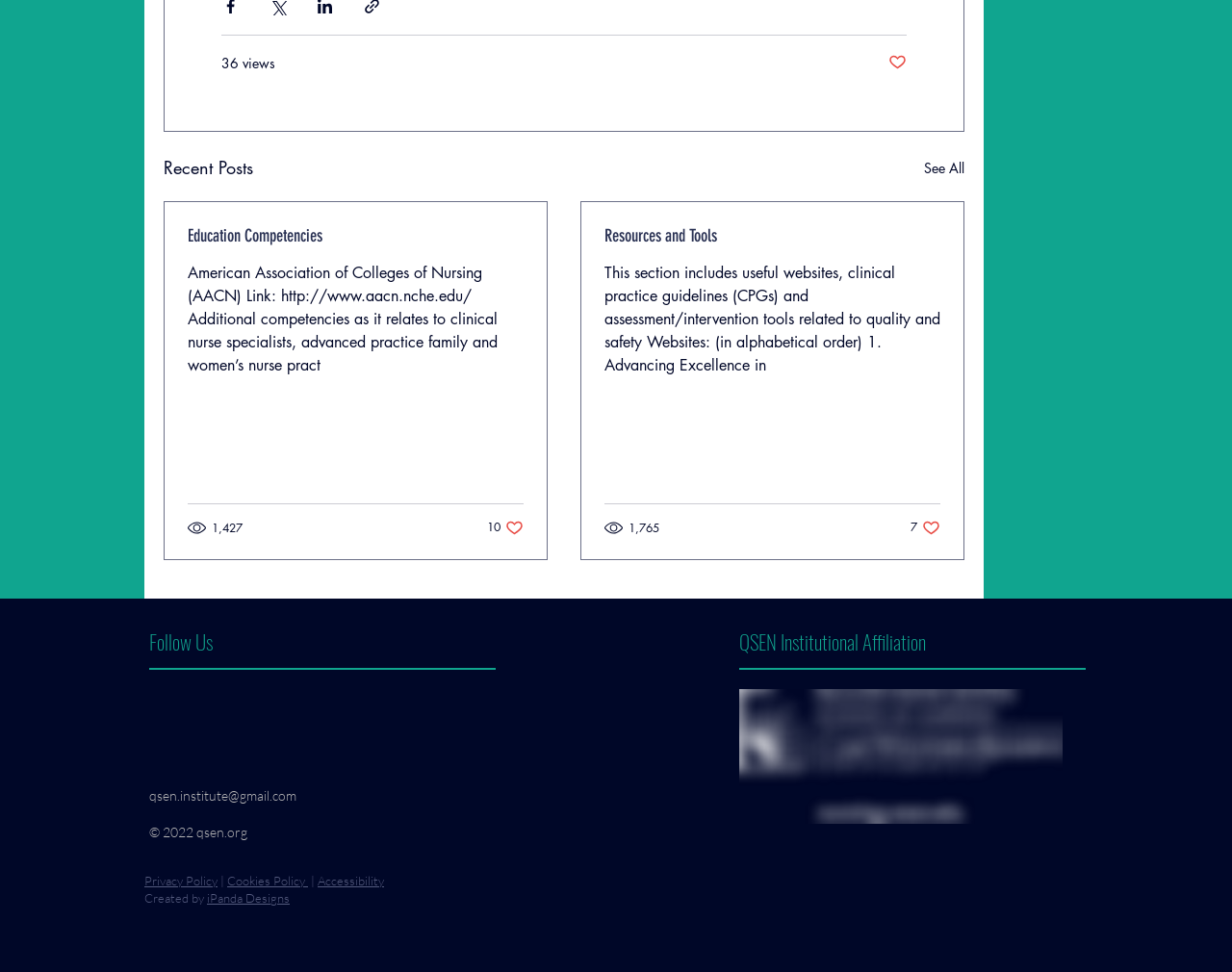Show me the bounding box coordinates of the clickable region to achieve the task as per the instruction: "Click the 'Post not marked as liked' button".

[0.721, 0.055, 0.736, 0.075]